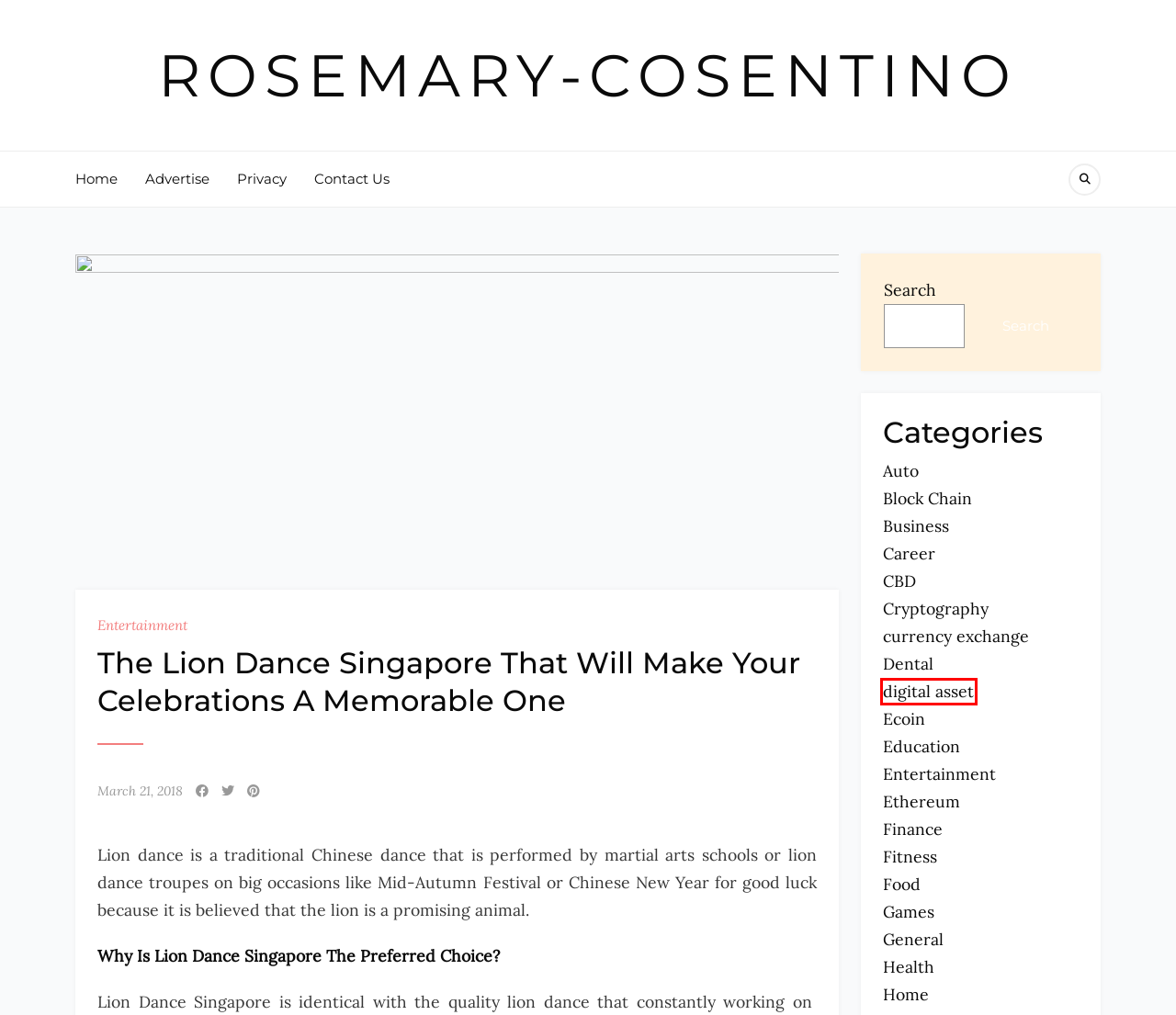Analyze the screenshot of a webpage featuring a red rectangle around an element. Pick the description that best fits the new webpage after interacting with the element inside the red bounding box. Here are the candidates:
A. digital asset – Rosemary-cosentino
B. General – Rosemary-cosentino
C. Block Chain – Rosemary-cosentino
D. Ethereum – Rosemary-cosentino
E. Rosemary-cosentino
F. Contact Us – Rosemary-cosentino
G. Auto – Rosemary-cosentino
H. Education – Rosemary-cosentino

A